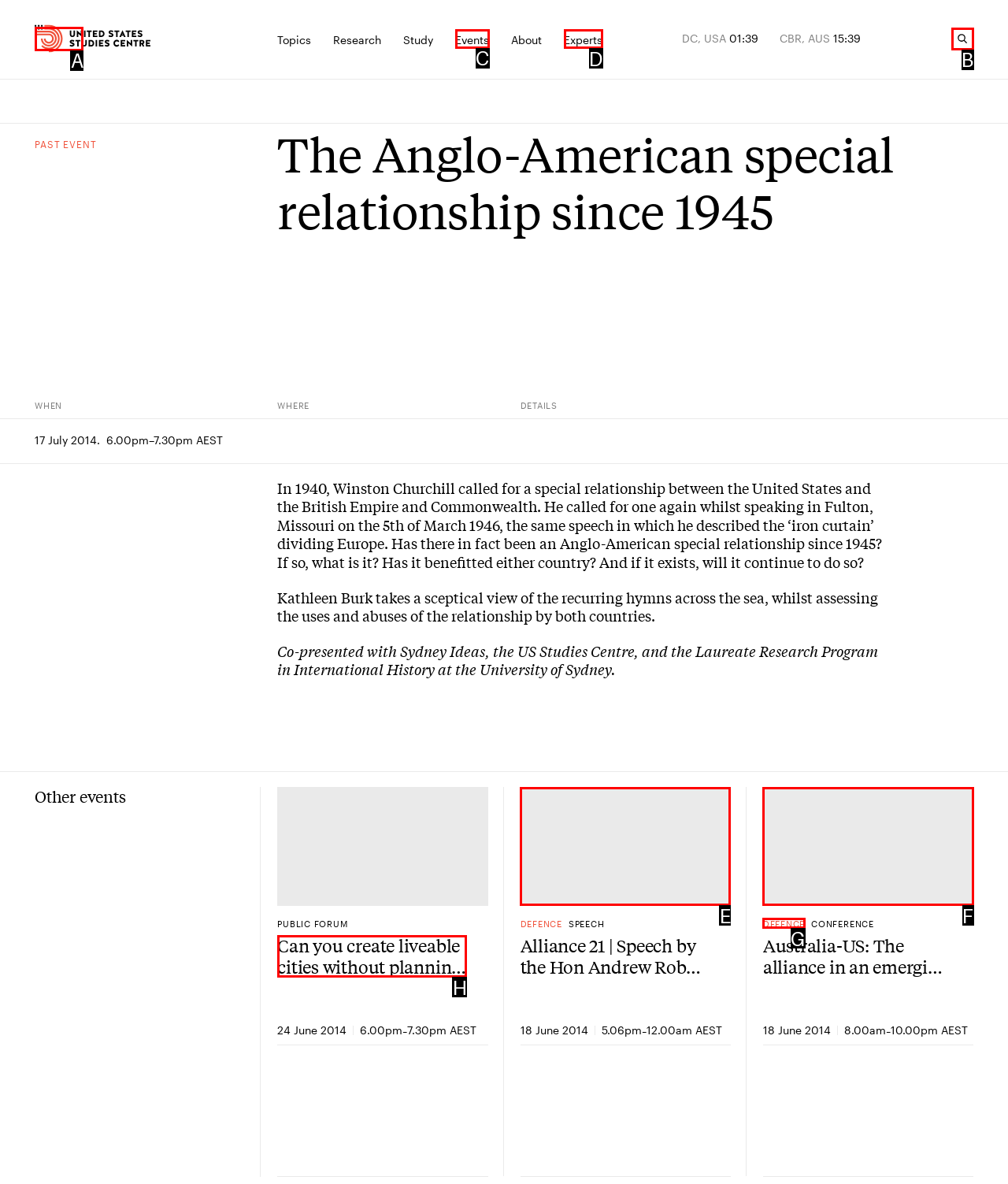Pick the right letter to click to achieve the task: Click the Experts link
Answer with the letter of the correct option directly.

D